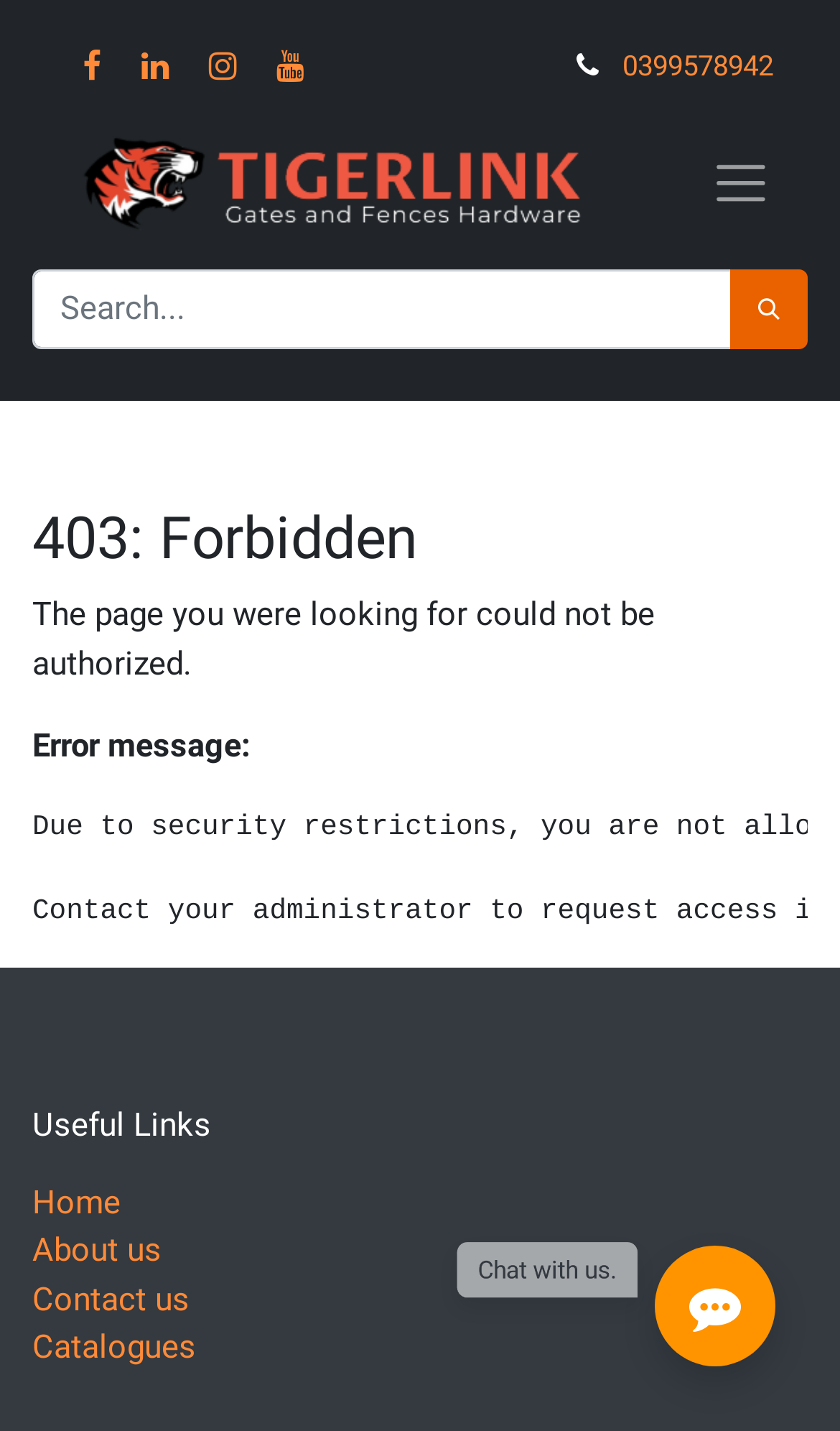Identify the bounding box coordinates for the element you need to click to achieve the following task: "Search for something". Provide the bounding box coordinates as four float numbers between 0 and 1, in the form [left, top, right, bottom].

[0.038, 0.189, 0.962, 0.244]